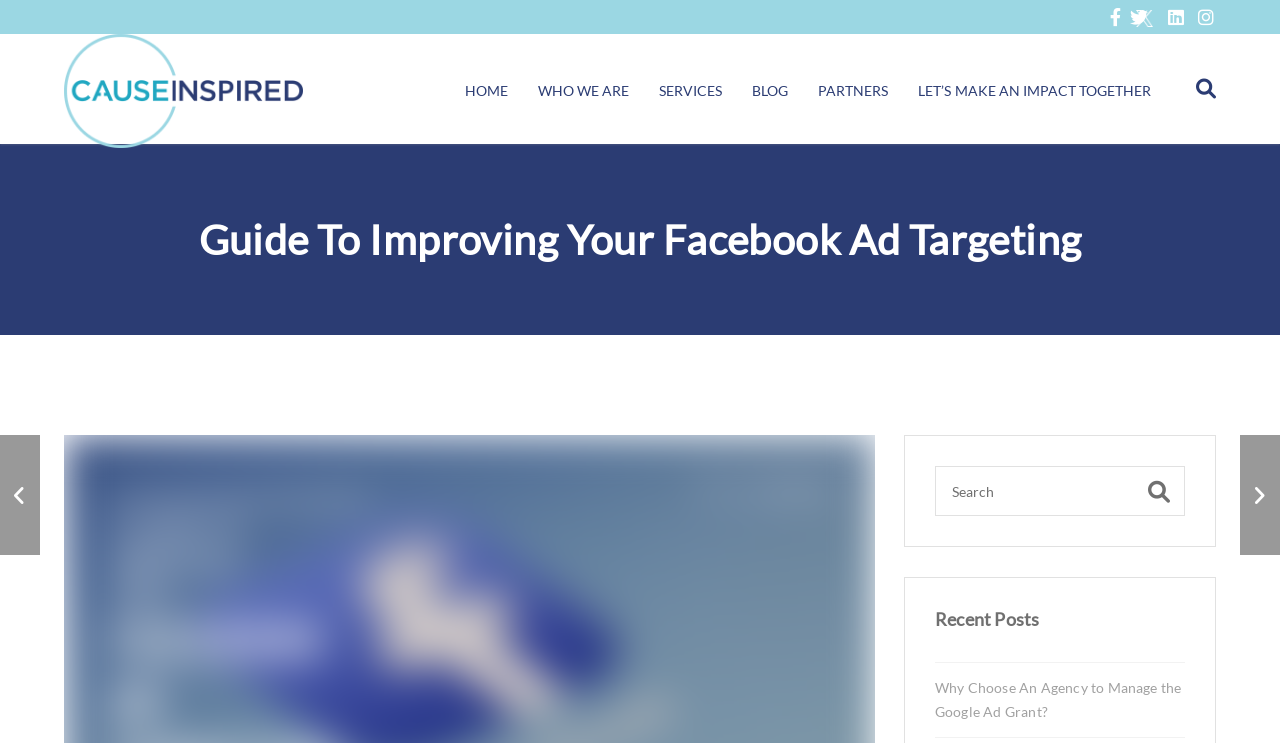Can you determine the bounding box coordinates of the area that needs to be clicked to fulfill the following instruction: "Search for something"?

[0.73, 0.628, 0.926, 0.695]